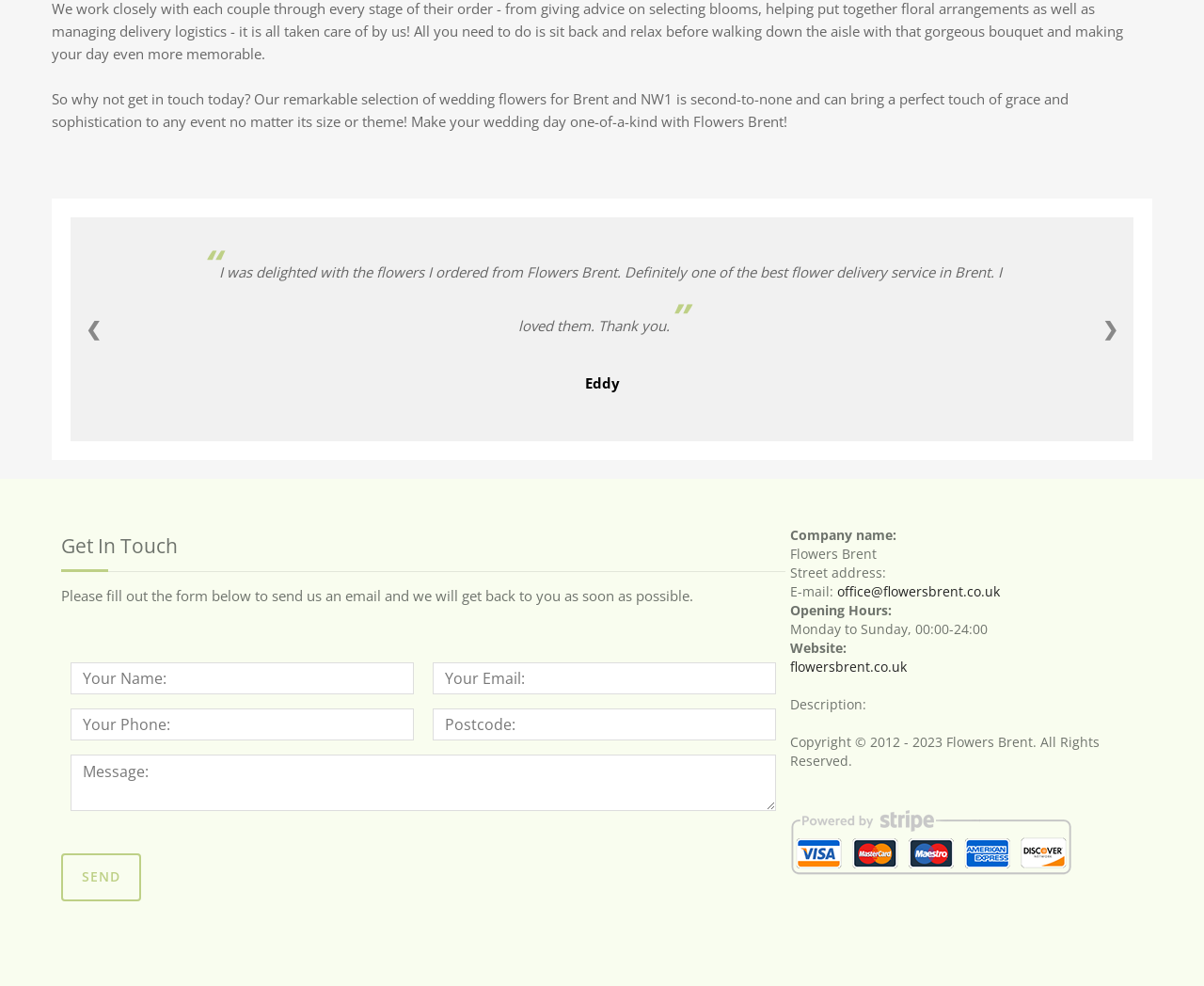Look at the image and give a detailed response to the following question: What is the website's email address?

The website's email address can be found in the section that lists the company's contact information, where it is written as 'E-mail: office@flowersbrent.co.uk'.